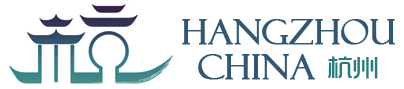What is the tone conveyed by the image?
Refer to the image and provide a concise answer in one word or phrase.

Tranquility